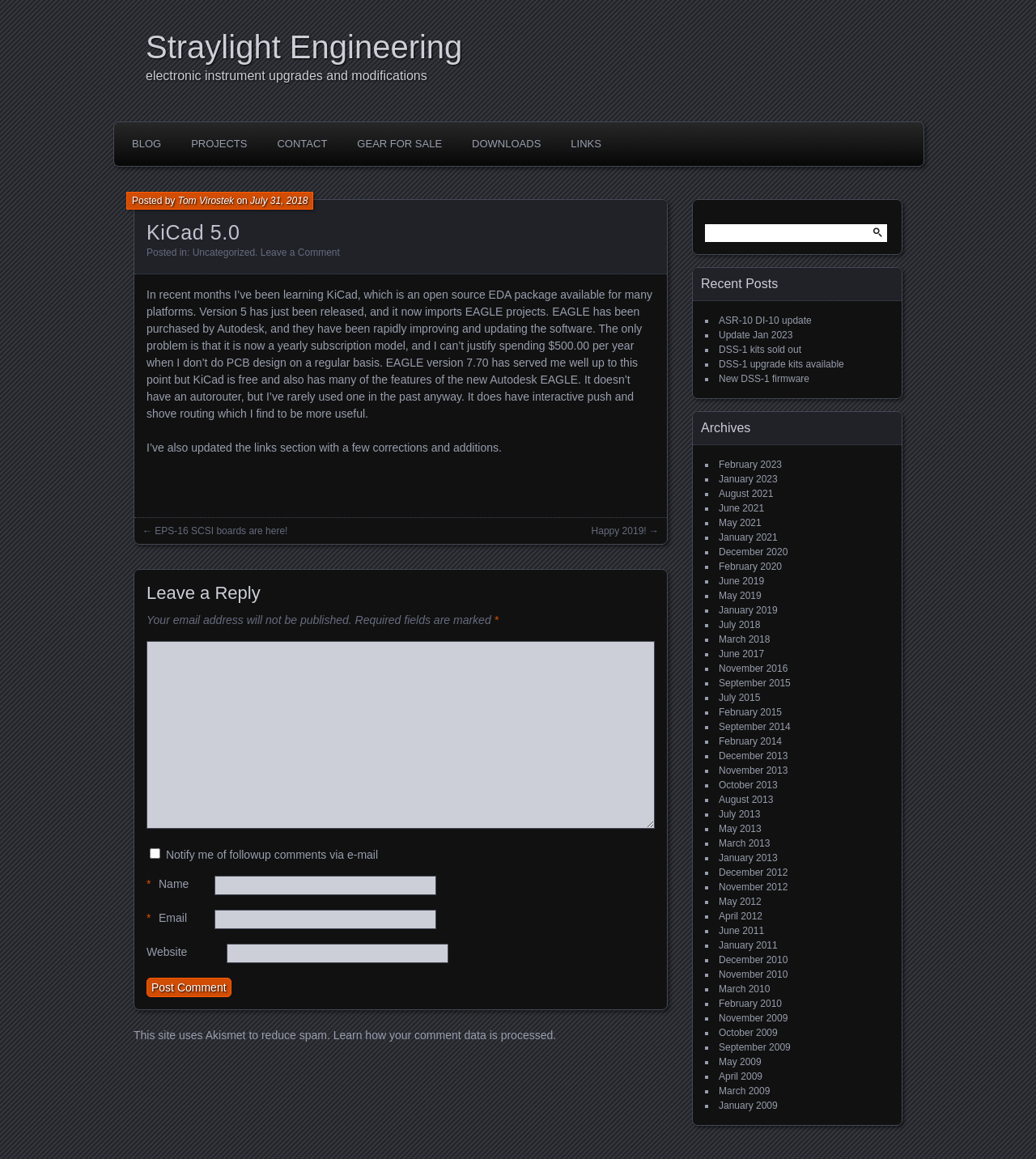What is the function of the search box?
Using the image as a reference, deliver a detailed and thorough answer to the question.

The search box is located in the sidebar, and its function is to search for specific content on the website, as indicated by the text 'Search for:' next to the search box.